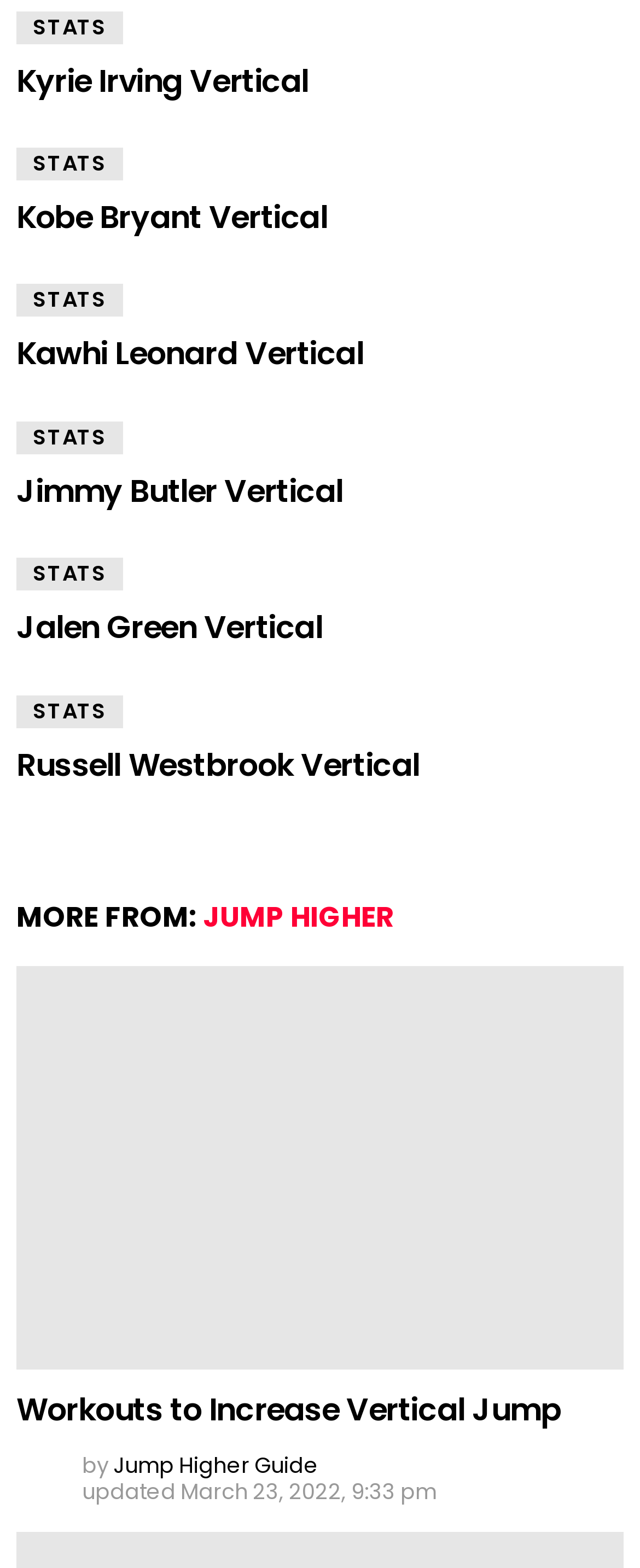Answer the question below in one word or phrase:
How many articles are there on the webpage?

6